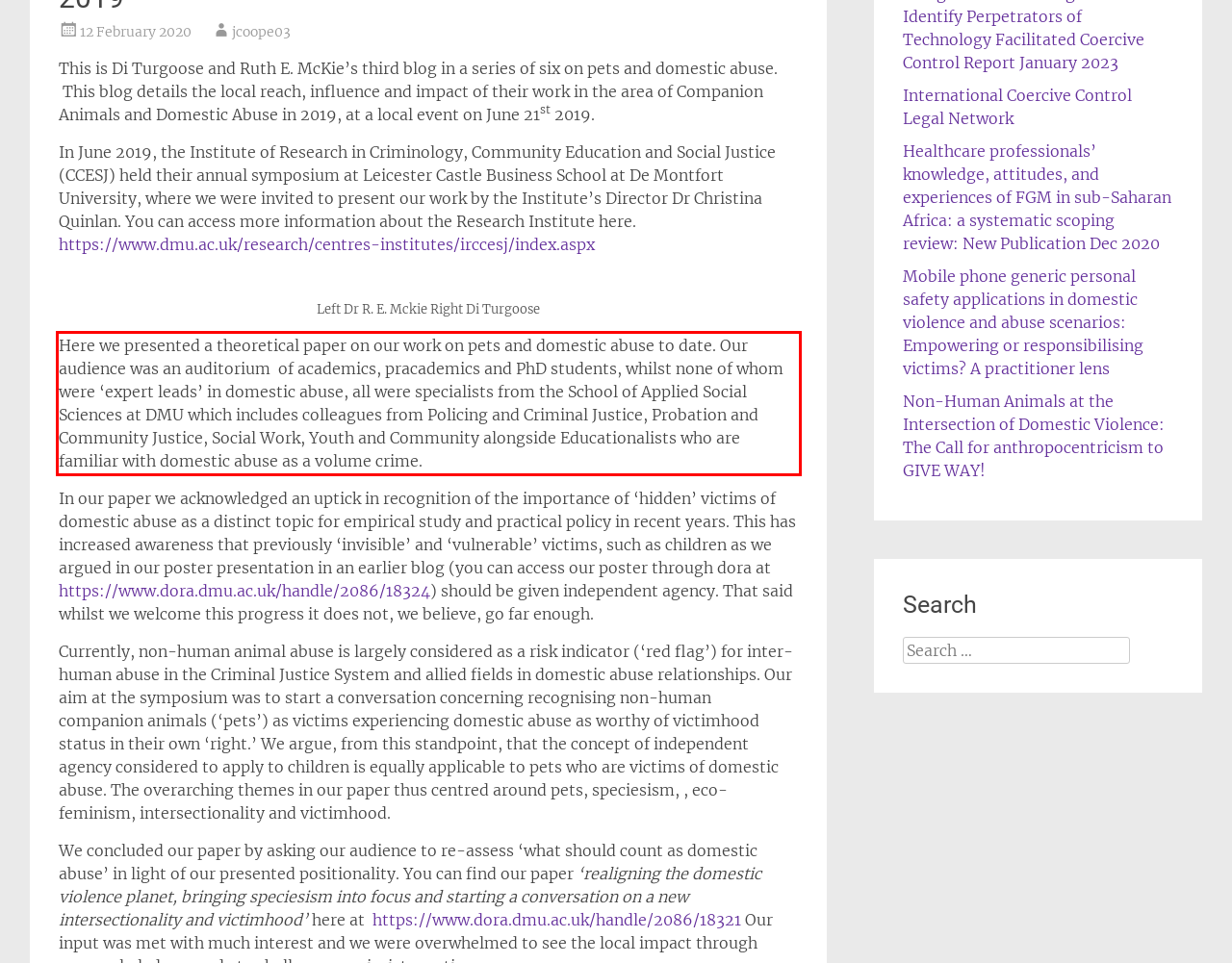You are given a webpage screenshot with a red bounding box around a UI element. Extract and generate the text inside this red bounding box.

Here we presented a theoretical paper on our work on pets and domestic abuse to date. Our audience was an auditorium of academics, pracademics and PhD students, whilst none of whom were ‘expert leads’ in domestic abuse, all were specialists from the School of Applied Social Sciences at DMU which includes colleagues from Policing and Criminal Justice, Probation and Community Justice, Social Work, Youth and Community alongside Educationalists who are familiar with domestic abuse as a volume crime.